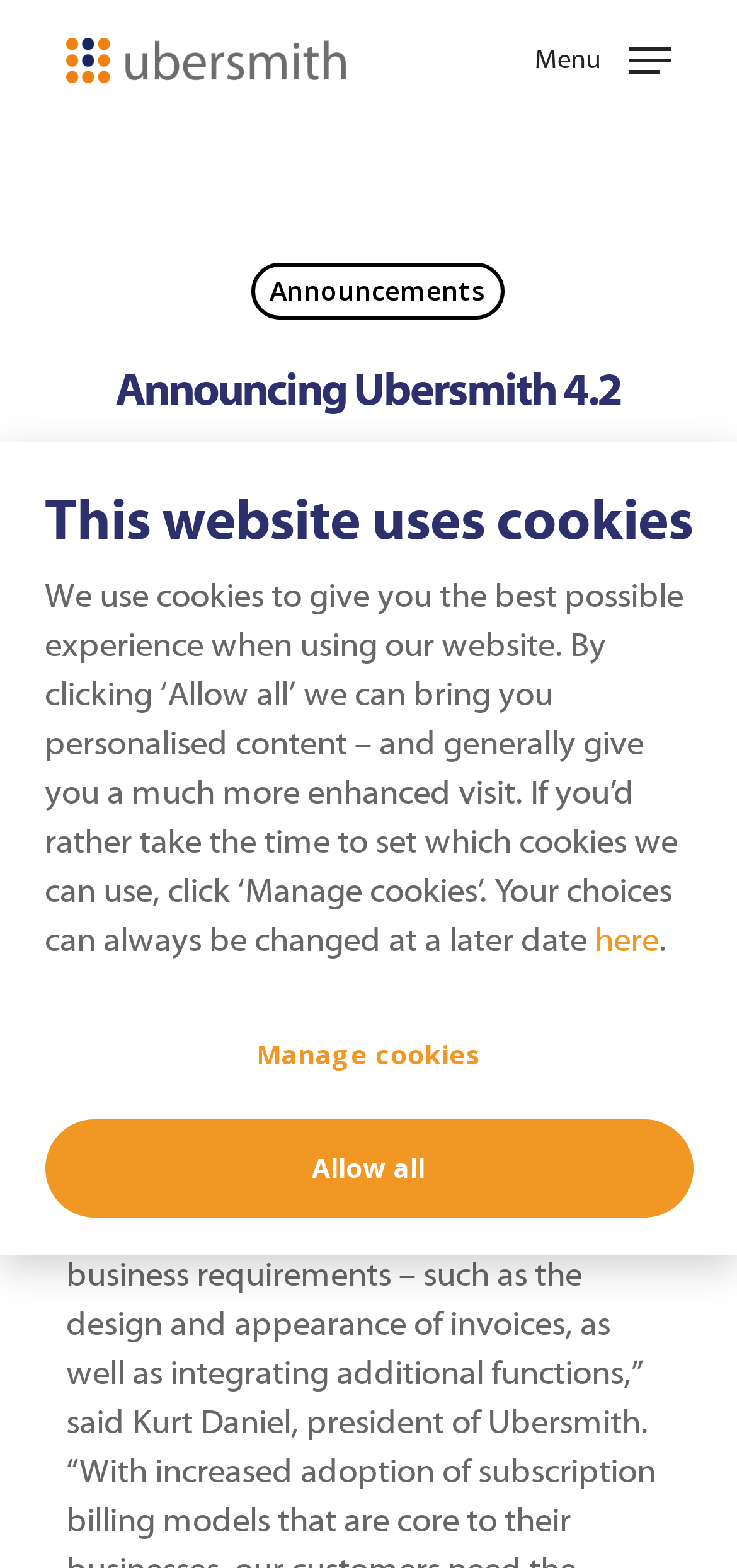Extract the bounding box coordinates for the UI element described by the text: "Announcements". The coordinates should be in the form of [left, top, right, bottom] with values between 0 and 1.

[0.34, 0.168, 0.683, 0.204]